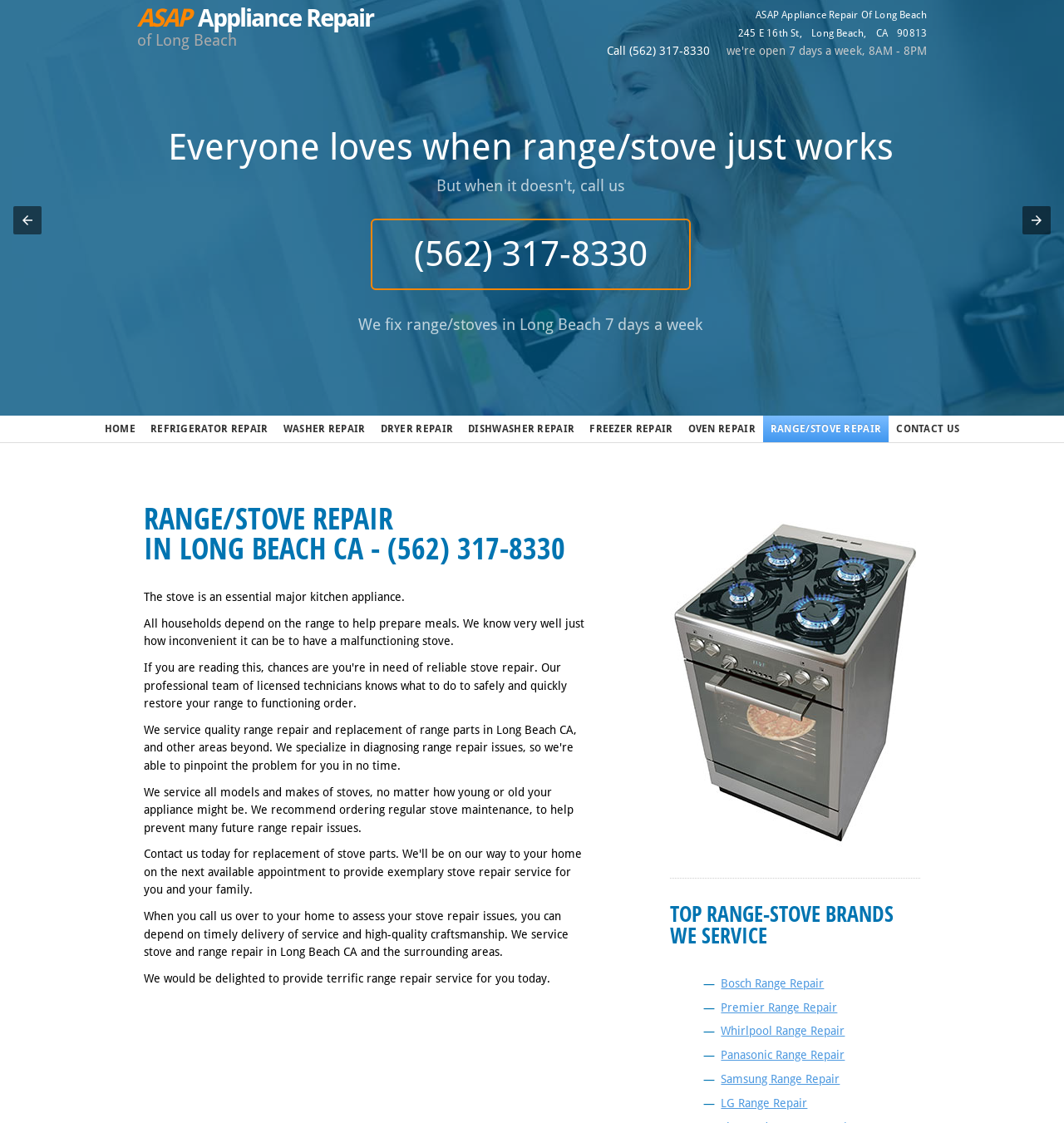What is the purpose of regular stove maintenance?
Please provide a comprehensive answer based on the details in the screenshot.

According to the StaticText 'We recommend ordering regular stove maintenance, to help prevent many future range repair issues.', regular stove maintenance is recommended to prevent future range repair issues.